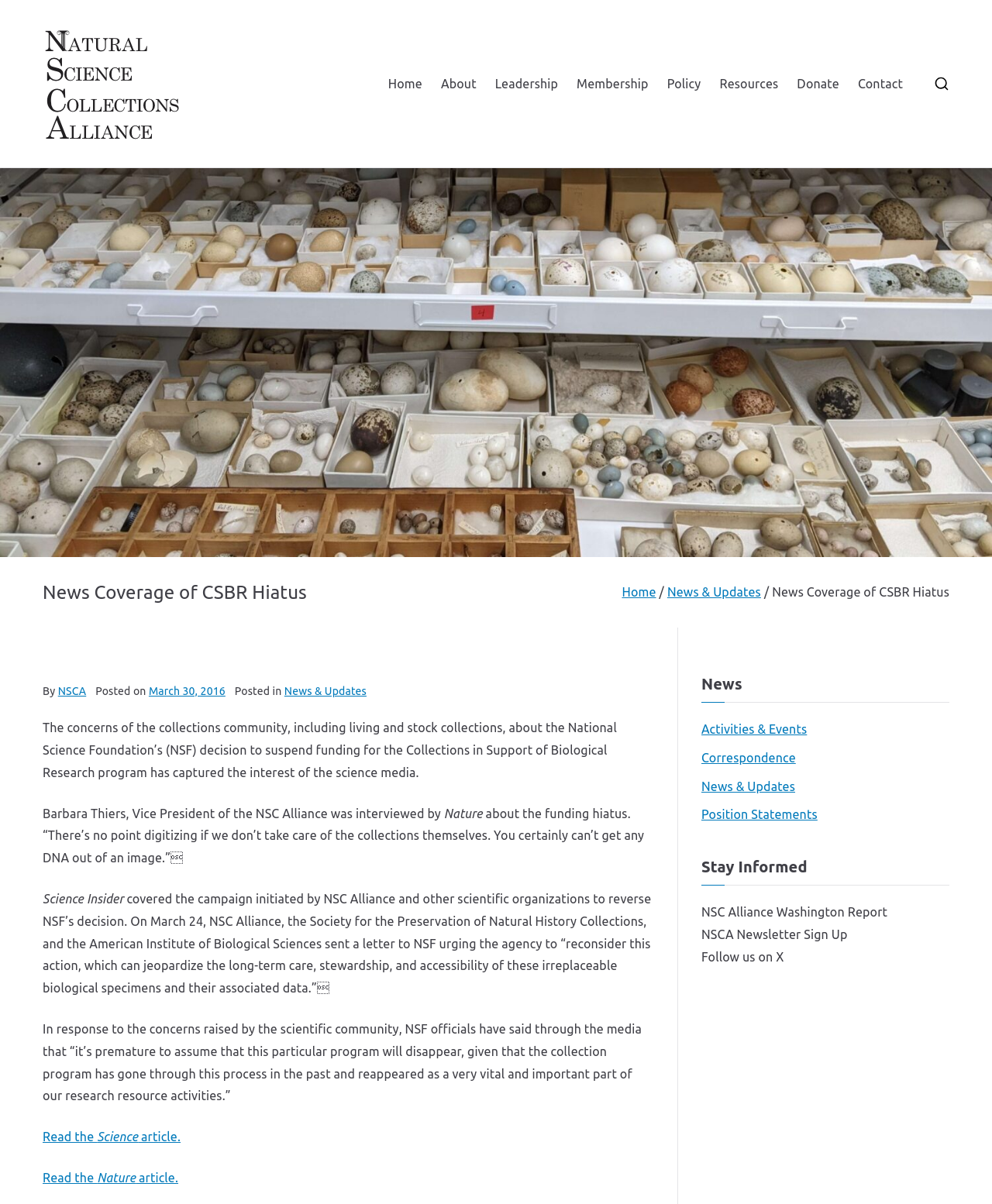Determine the bounding box coordinates of the clickable area required to perform the following instruction: "Read the news article about CSBR Hiatus". The coordinates should be represented as four float numbers between 0 and 1: [left, top, right, bottom].

[0.043, 0.482, 0.309, 0.502]